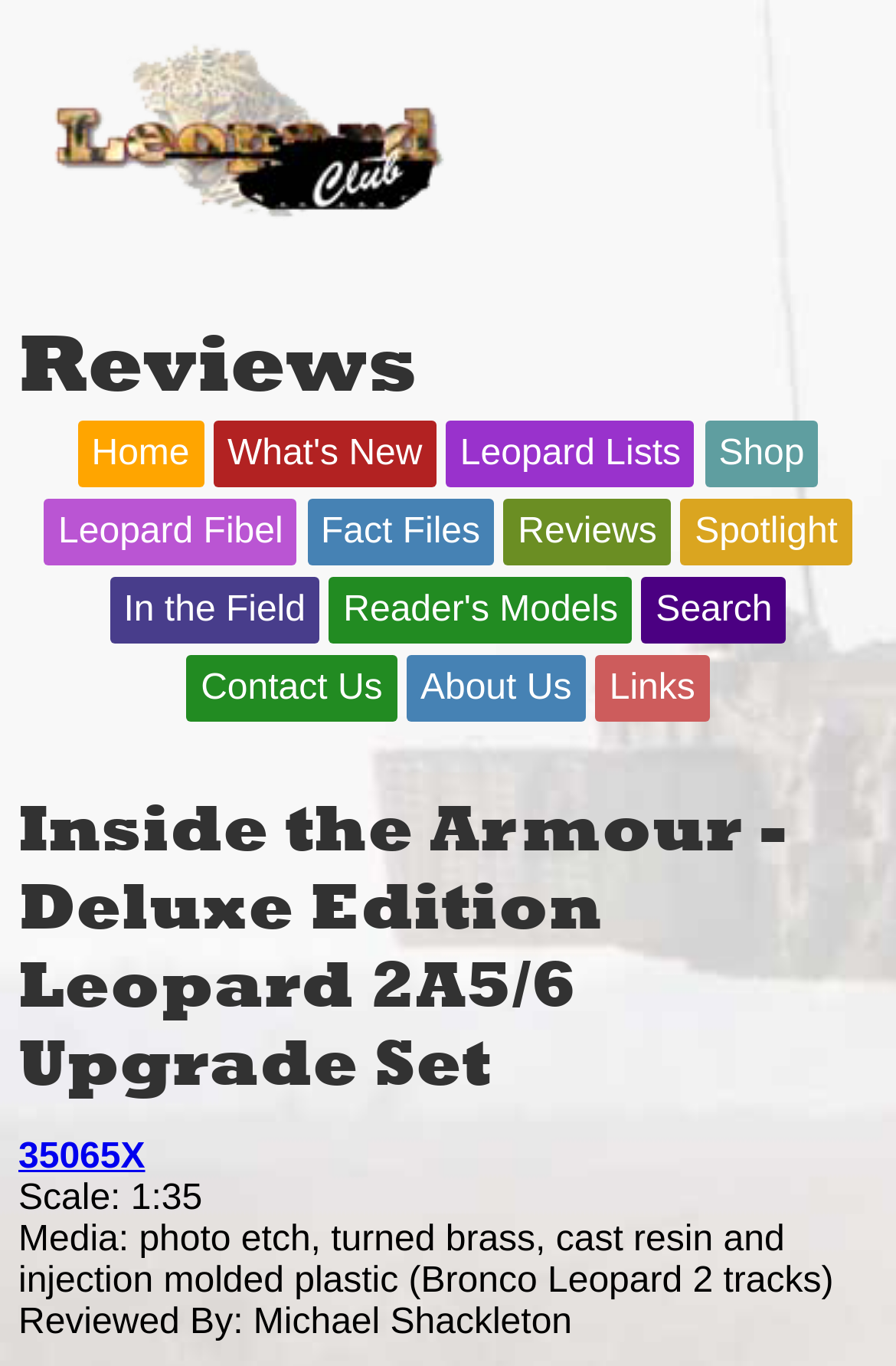Can you find the bounding box coordinates for the element to click on to achieve the instruction: "go to home page"?

[0.087, 0.308, 0.227, 0.357]